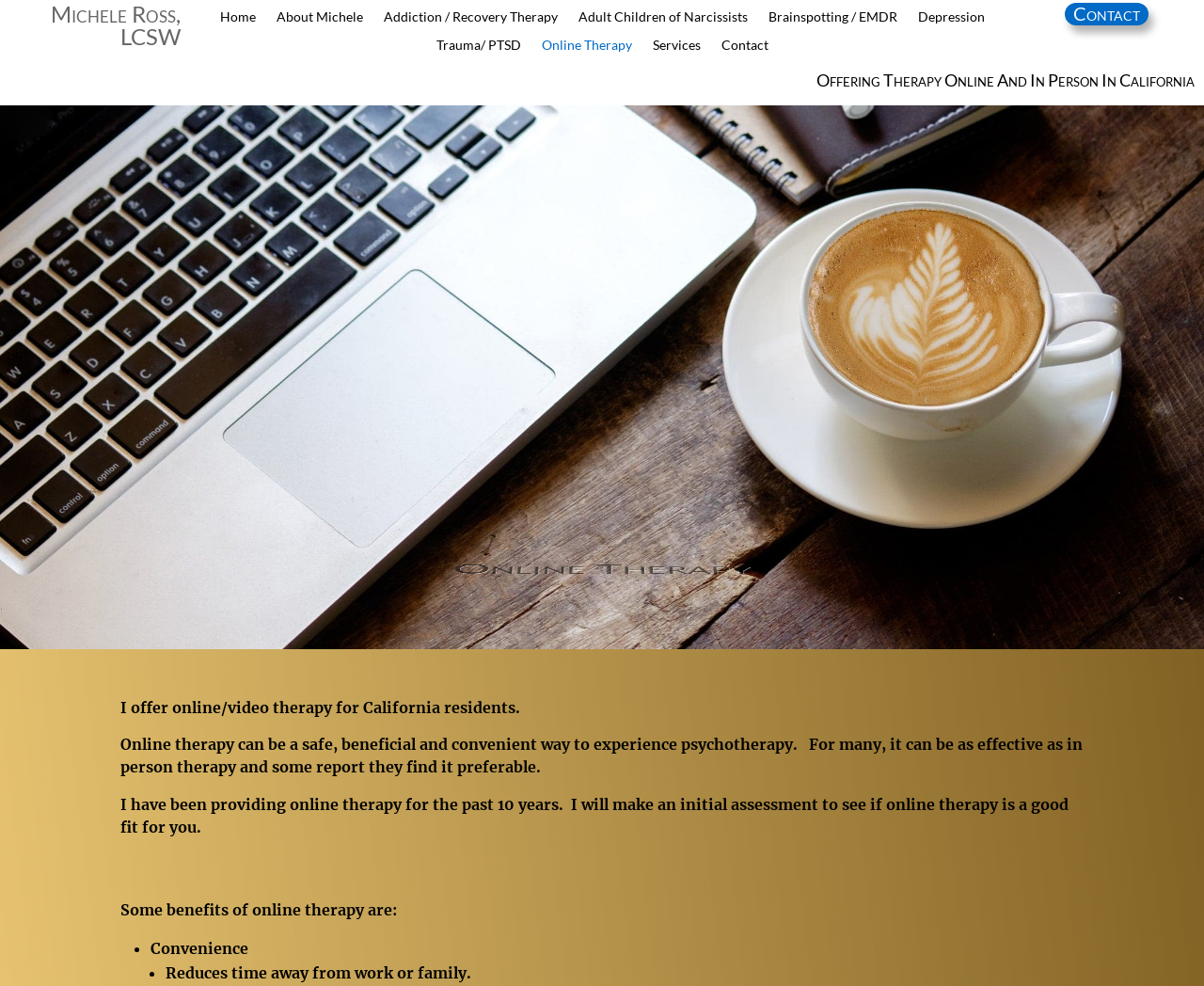Provide the bounding box coordinates of the HTML element this sentence describes: "Trauma/ PTSD". The bounding box coordinates consist of four float numbers between 0 and 1, i.e., [left, top, right, bottom].

[0.361, 0.039, 0.433, 0.06]